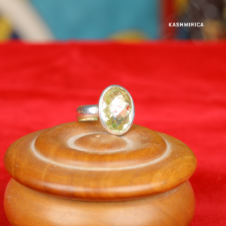Answer the question using only one word or a concise phrase: Where can this jewelry piece be purchased online?

Kashmirica